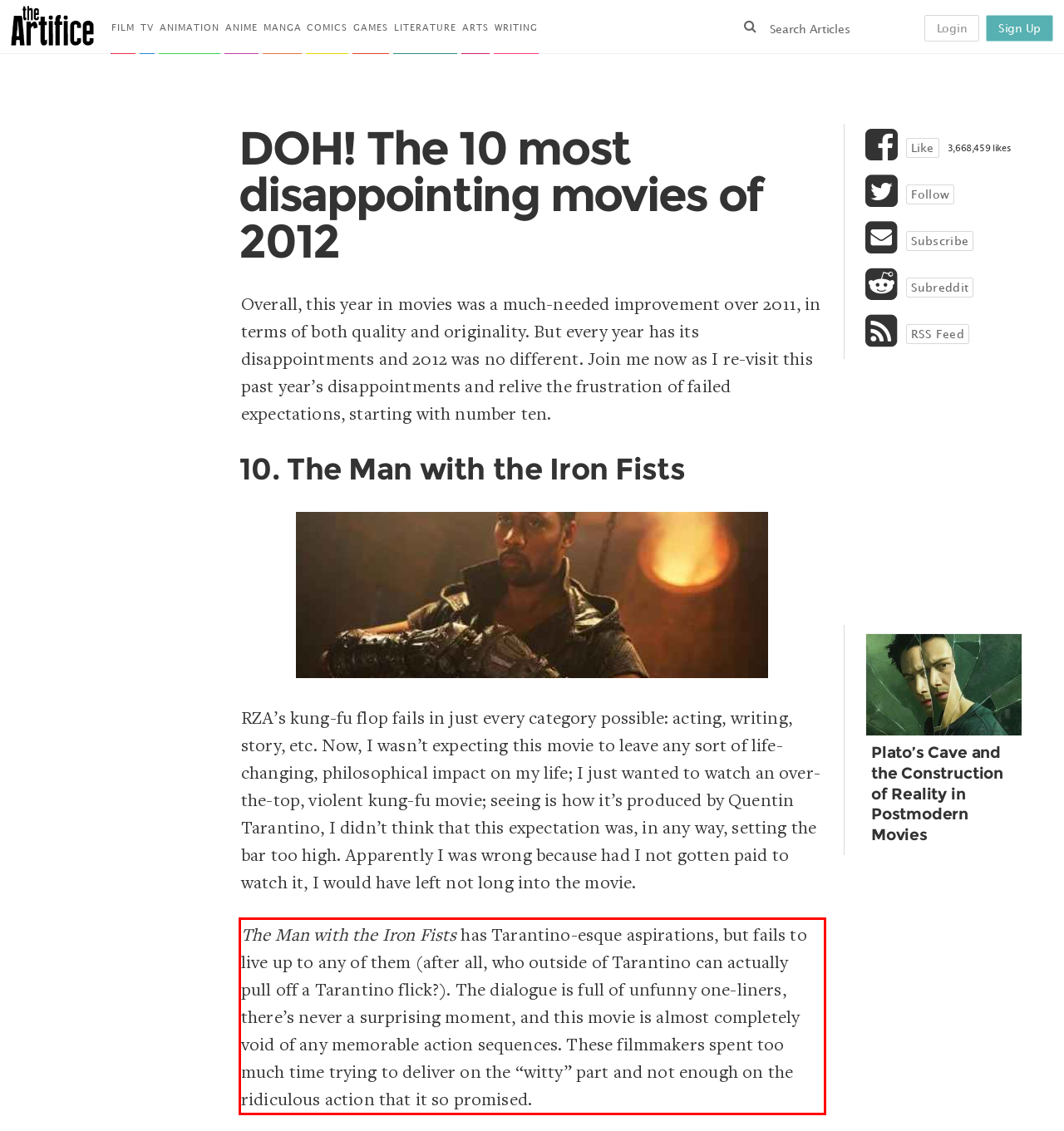Please identify and extract the text from the UI element that is surrounded by a red bounding box in the provided webpage screenshot.

The Man with the Iron Fists has Tarantino-esque aspirations, but fails to live up to any of them (after all, who outside of Tarantino can actually pull off a Tarantino flick?). The dialogue is full of unfunny one-liners, there’s never a surprising moment, and this movie is almost completely void of any memorable action sequences. These filmmakers spent too much time trying to deliver on the “witty” part and not enough on the ridiculous action that it so promised.